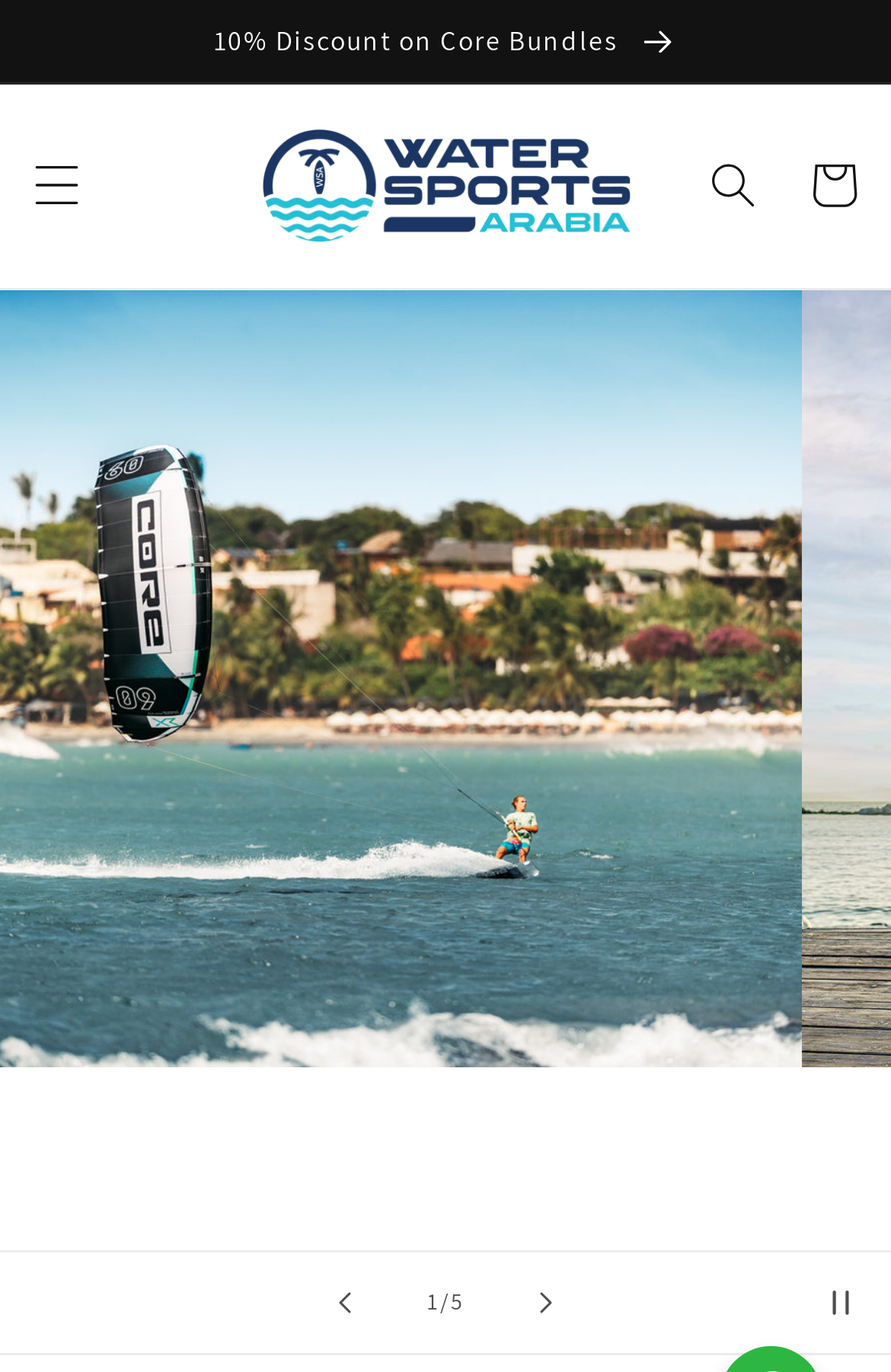What is the logo of Water Sports Arabia?
Please provide a detailed and thorough answer to the question.

I found an image with the text 'Water Sports Arabia' next to it, which I assume is the logo of Water Sports Arabia.